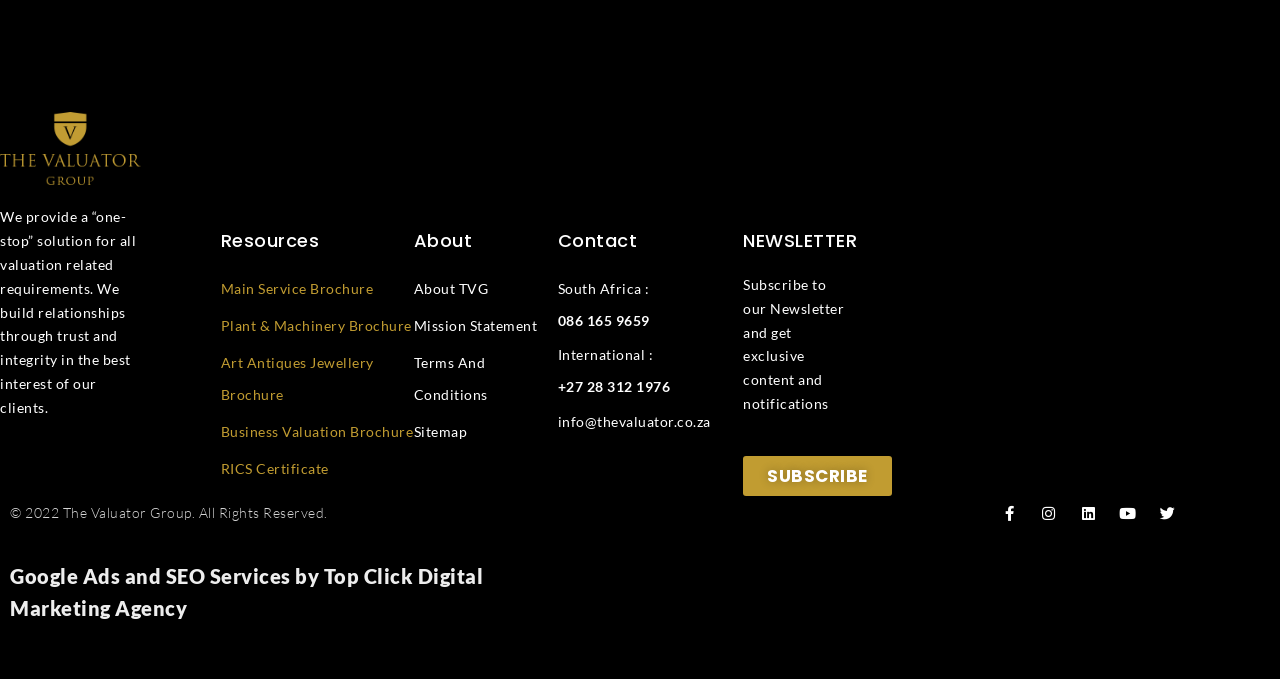Pinpoint the bounding box coordinates of the clickable element needed to complete the instruction: "Call the South Africa number". The coordinates should be provided as four float numbers between 0 and 1: [left, top, right, bottom].

[0.436, 0.459, 0.507, 0.485]